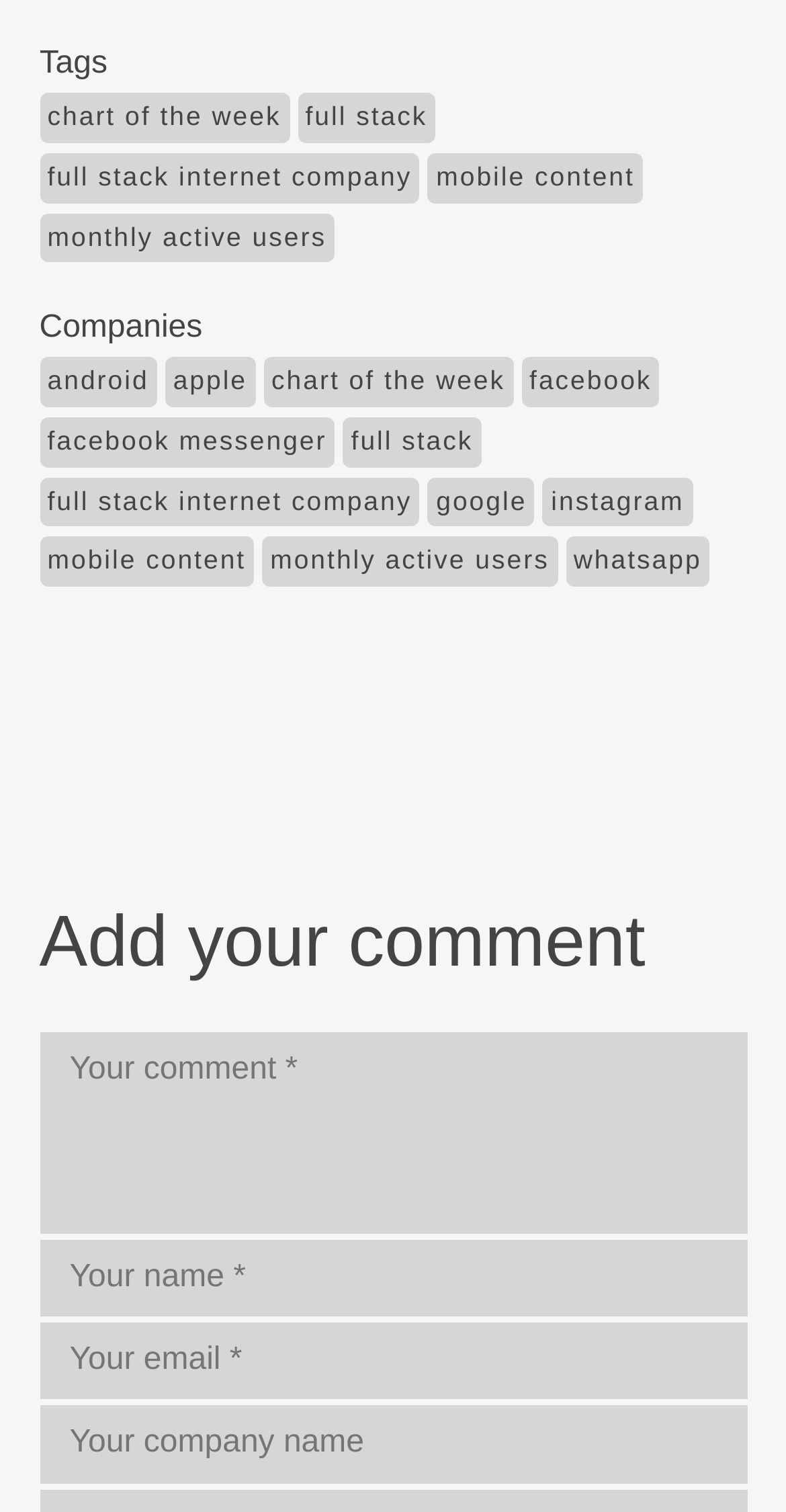Determine the bounding box coordinates for the UI element matching this description: "Current Employment Opportunities".

None